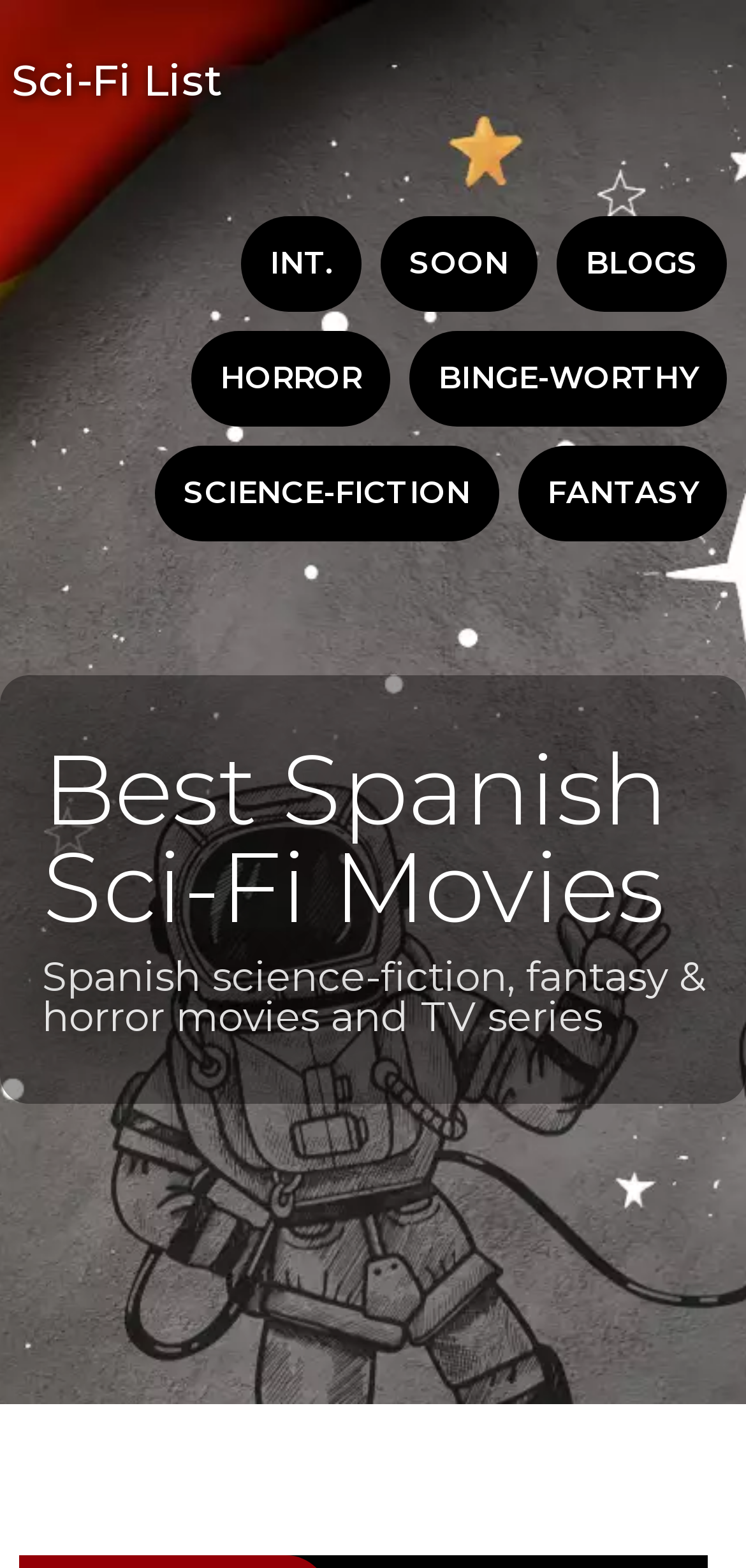Offer a comprehensive description of the webpage’s content and structure.

The webpage is about Spanish Sci-Fi movies, fantasy, and horror movies and TV series. At the top left, there is a link to "Sci-Fi List" followed by a link to "BLOGS" at the top right. Below these links, there are three links in the middle: "SOON", "INT.", and "BINGE-WORTHY". 

To the right of "BINGE-WORTHY", there are three more links: "HORROR", "FANTASY", and "SCIENCE-FICTION". Below these links, there is a main heading "Best Spanish Sci-Fi Movies" which is followed by a subheading "Spanish science-fiction, fantasy & horror movies and TV series". 

At the very bottom of the page, there is a small, almost empty heading with a single non-breaking space character.